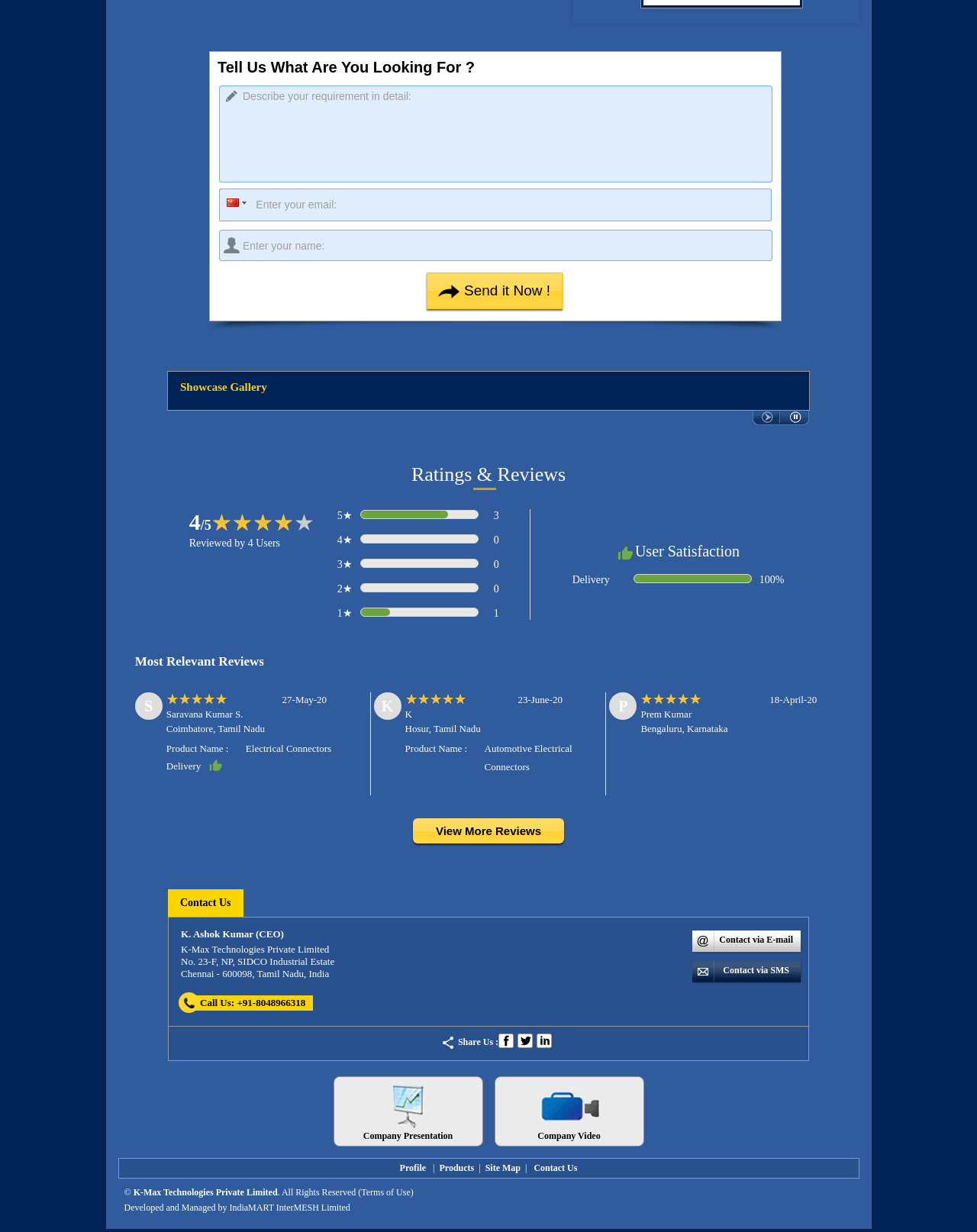Identify the bounding box coordinates of the clickable section necessary to follow the following instruction: "Check company profile". The coordinates should be presented as four float numbers from 0 to 1, i.e., [left, top, right, bottom].

[0.409, 0.944, 0.436, 0.952]